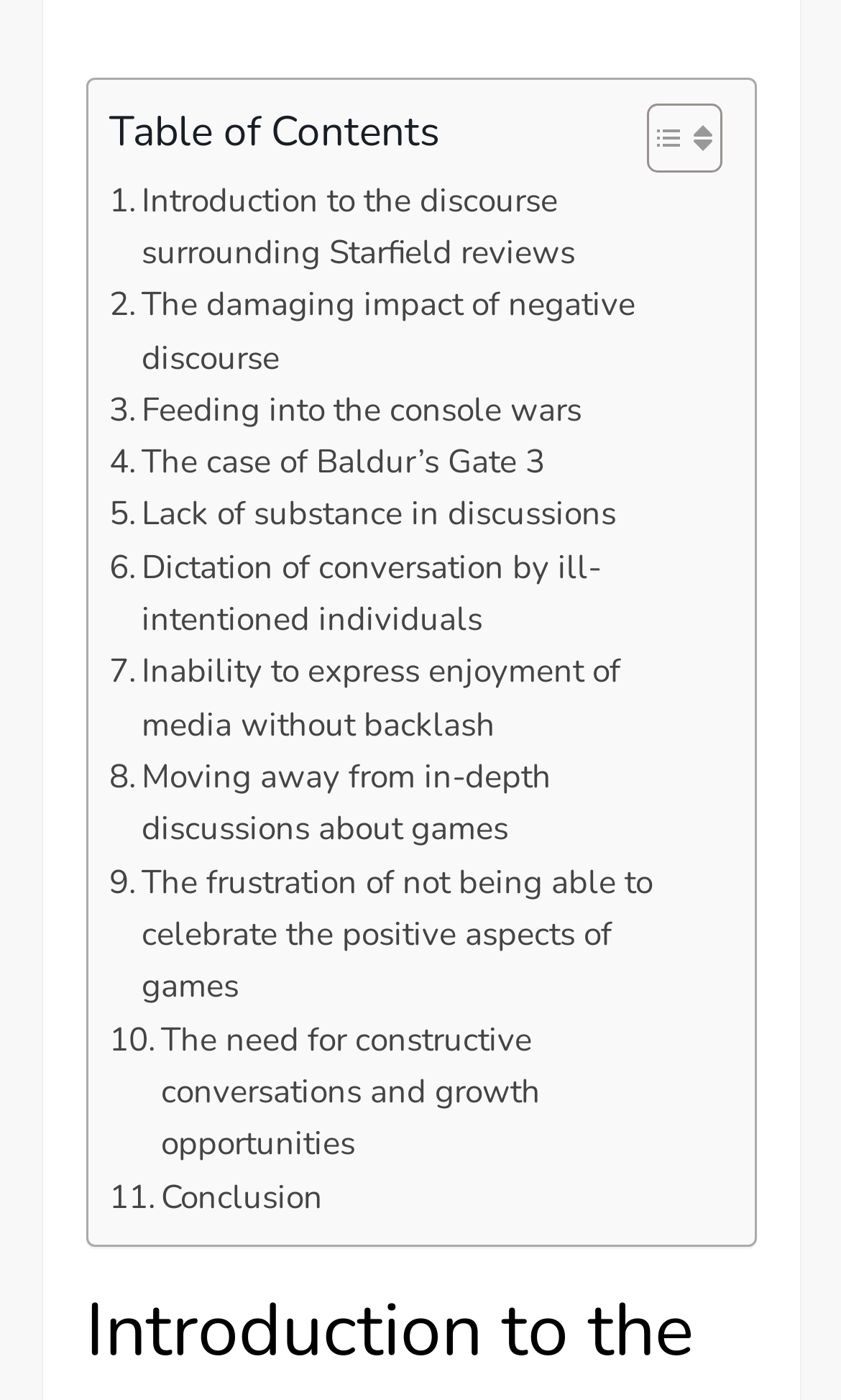Please predict the bounding box coordinates (top-left x, top-left y, bottom-right x, bottom-right y) for the UI element in the screenshot that fits the description: England

None